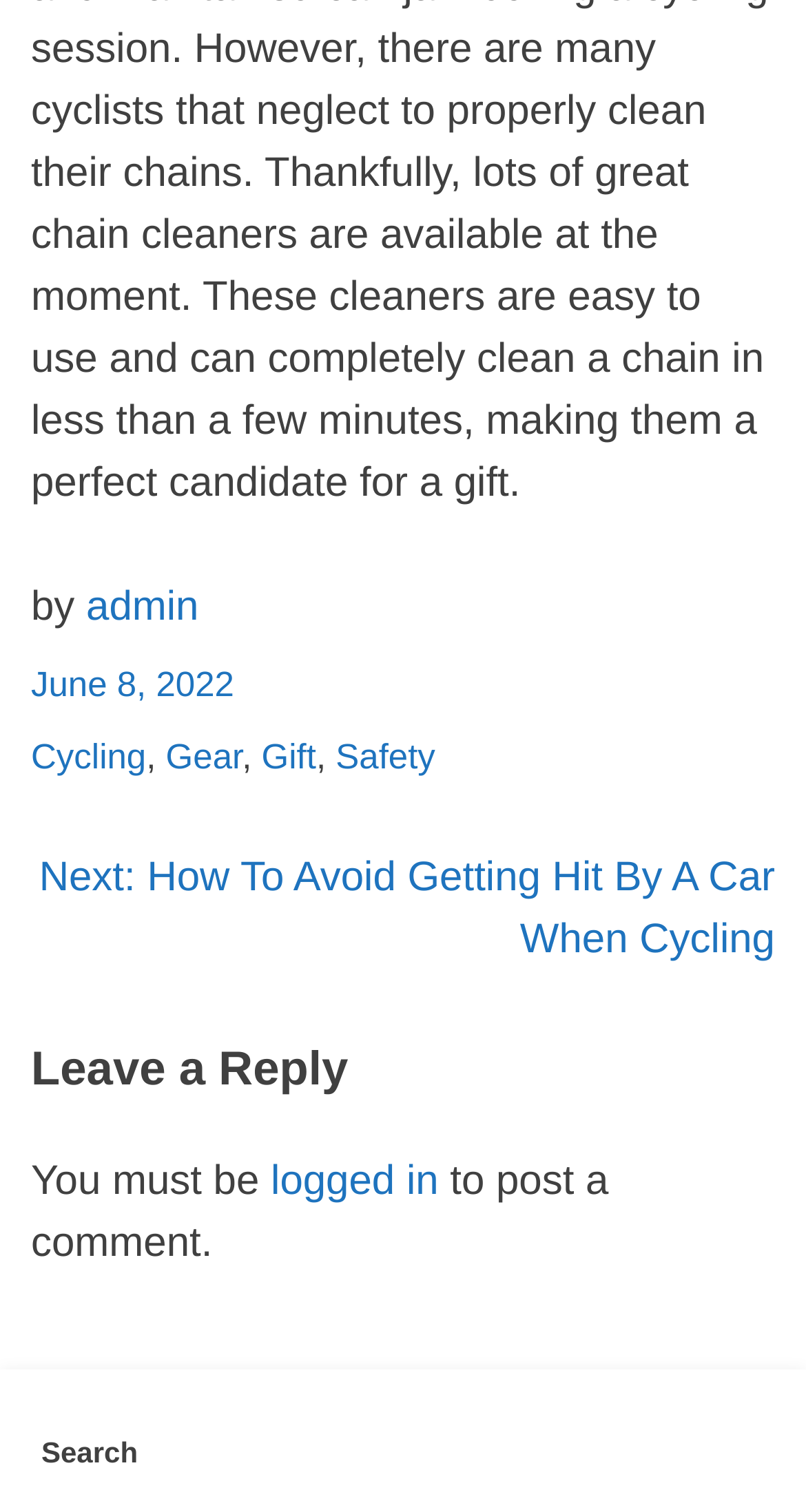Can you find the bounding box coordinates for the element to click on to achieve the instruction: "search for something"?

[0.051, 0.947, 0.949, 0.976]